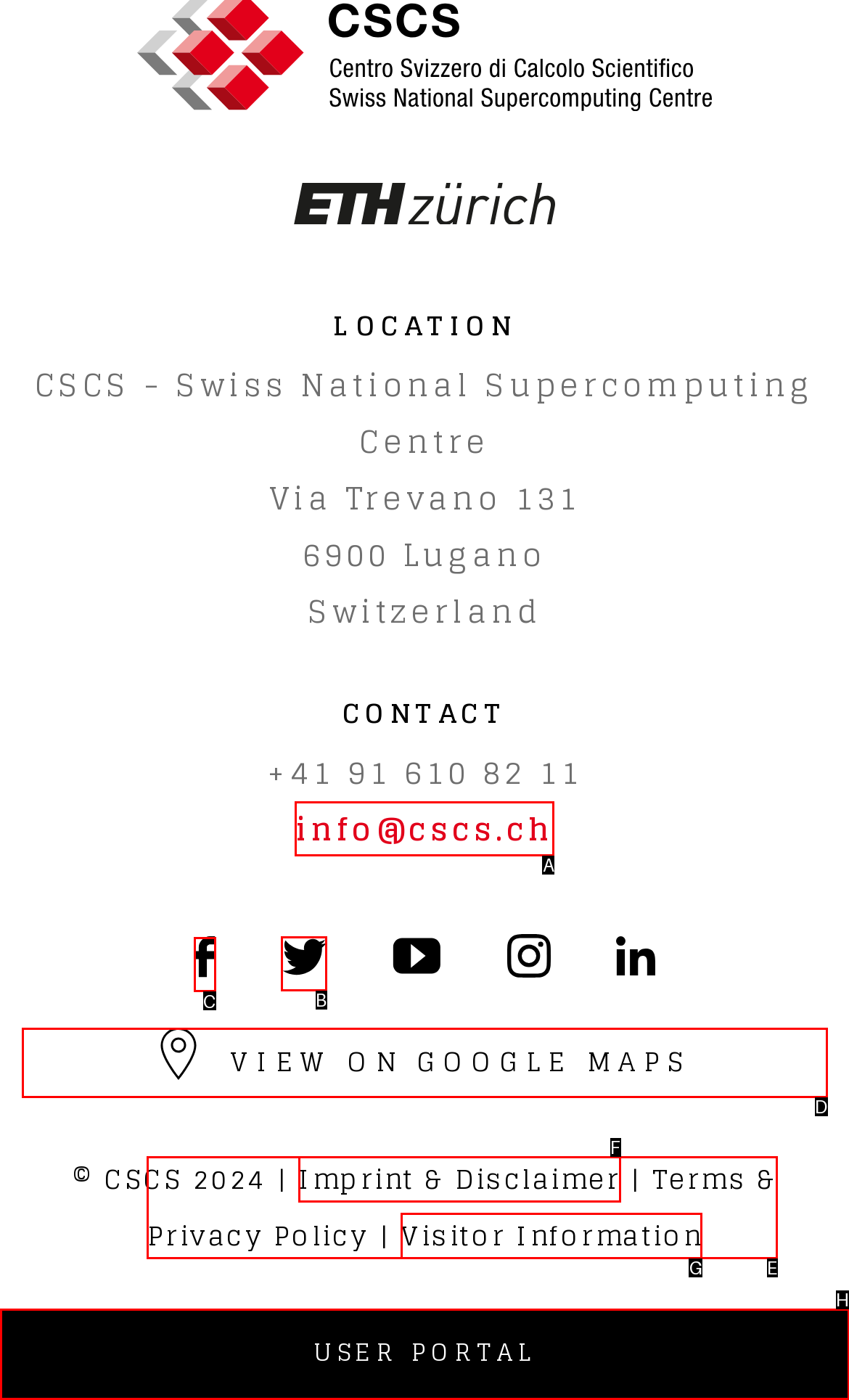Select the option that matches the description: View on Google Maps. Answer with the letter of the correct option directly.

D